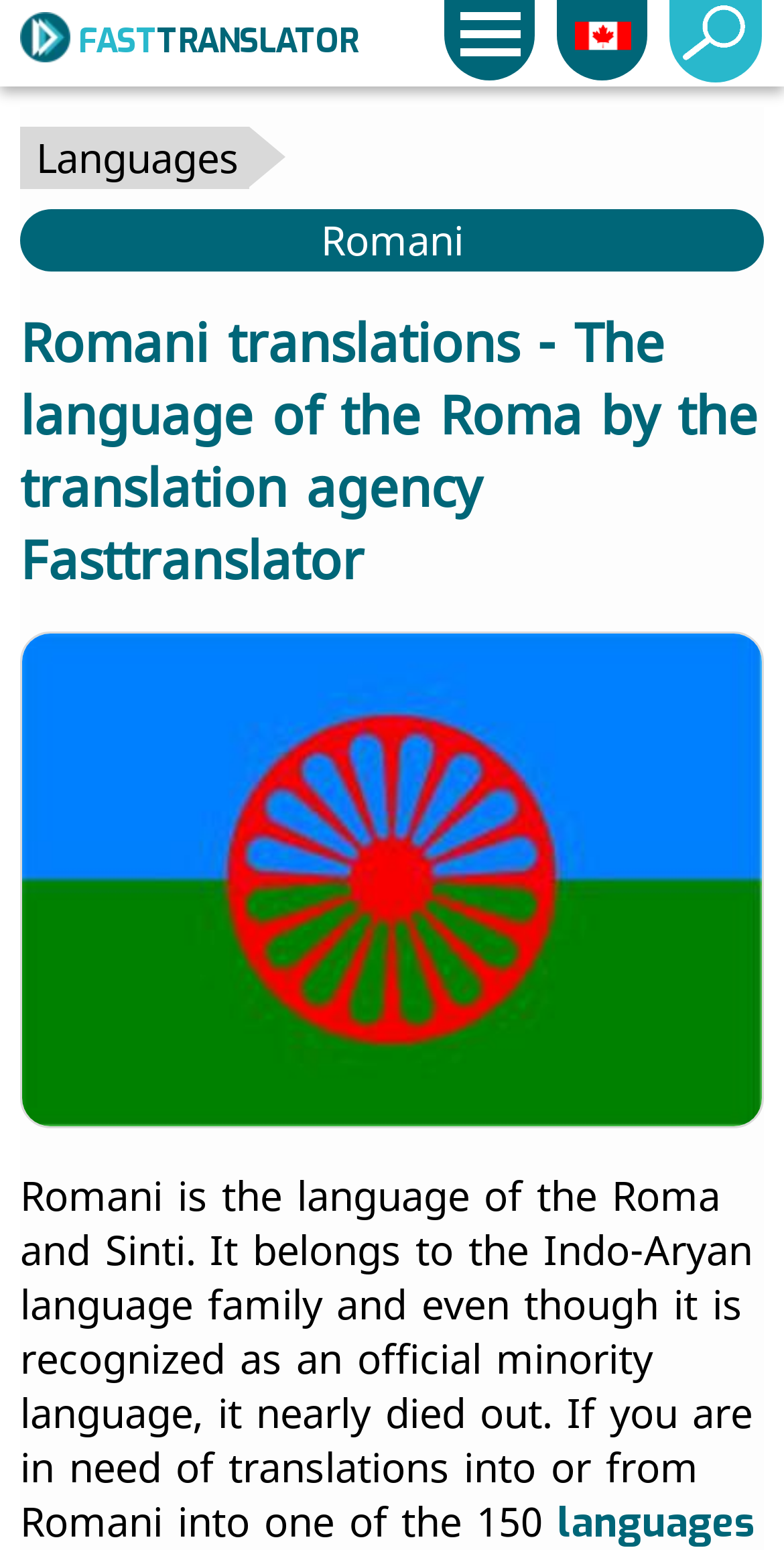Generate a thorough caption detailing the webpage content.

The webpage is about Fasttranslator, a translation agency that offers services in Romani and other languages. At the top, there is a logo consisting of two static text elements, "FAST" and "TRANSLATOR", which are also linked. Below the logo, there is an image.

On the left side, there is a section with links to different countries, including Belgium, Belgique, and Canada, each accompanied by a small flag image. 

To the right of the country links, there is a heading that reads "Romani translations - The language of the Roma by the translation agency Fasttranslator". Below the heading, there is a large image that takes up most of the width of the page.

Underneath the image, there is a paragraph of text that describes the Romani language, its origins, and its status as an official minority language. The text also mentions that Fasttranslator offers translations into or from Romani into one of 150 languages, with the word "languages" being a link.